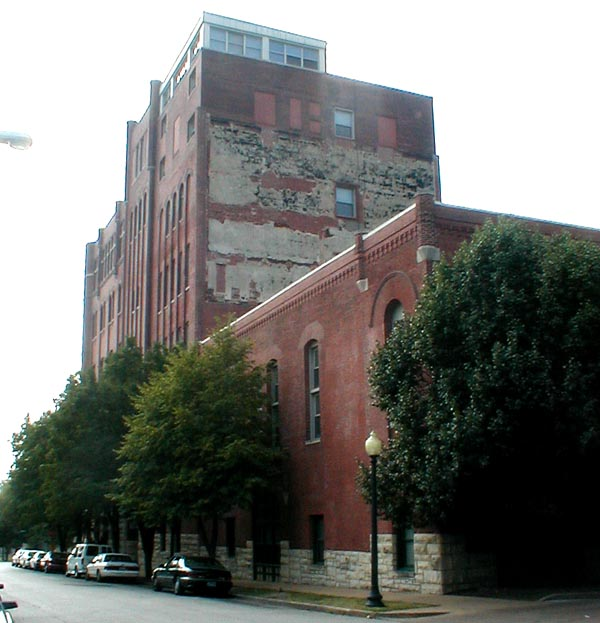Provide an in-depth description of all elements within the image.

The image captures a striking view of a tall, vintage brick building, showcasing a blend of architectural styles and textures. The upper section of the building reveals a weathered façade, with exposed bricks and patches of peeling paint, hinting at its historical significance and age. Below, a second structure features a smooth red brick exterior and large arched windows, contributing to the visual interest. Surrounding the buildings, lush green trees add a touch of nature to the urban setting, while a lined street with parked cars suggests an active community. The scene conveys a sense of nostalgia and charm, reflecting the character of a thriving neighborhood.